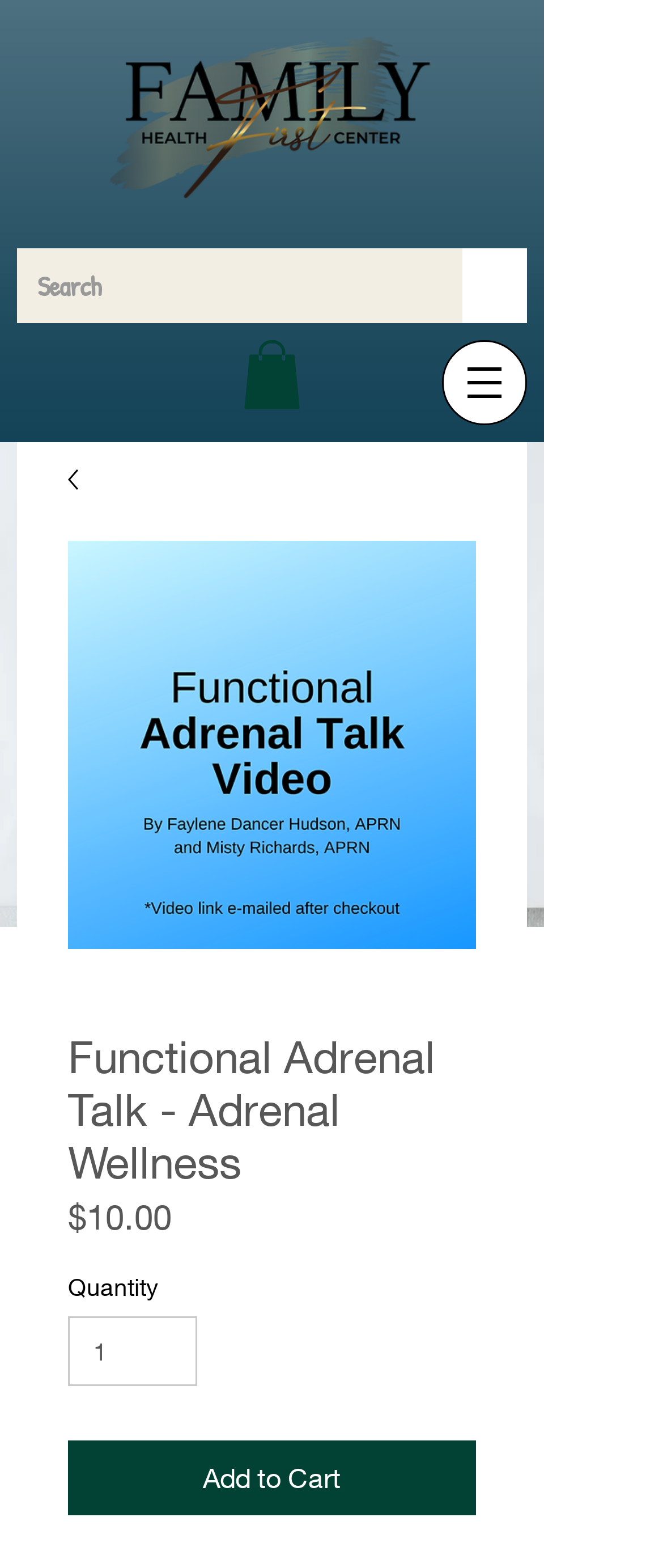How many navigation options are available?
Based on the image, give a concise answer in the form of a single word or short phrase.

1